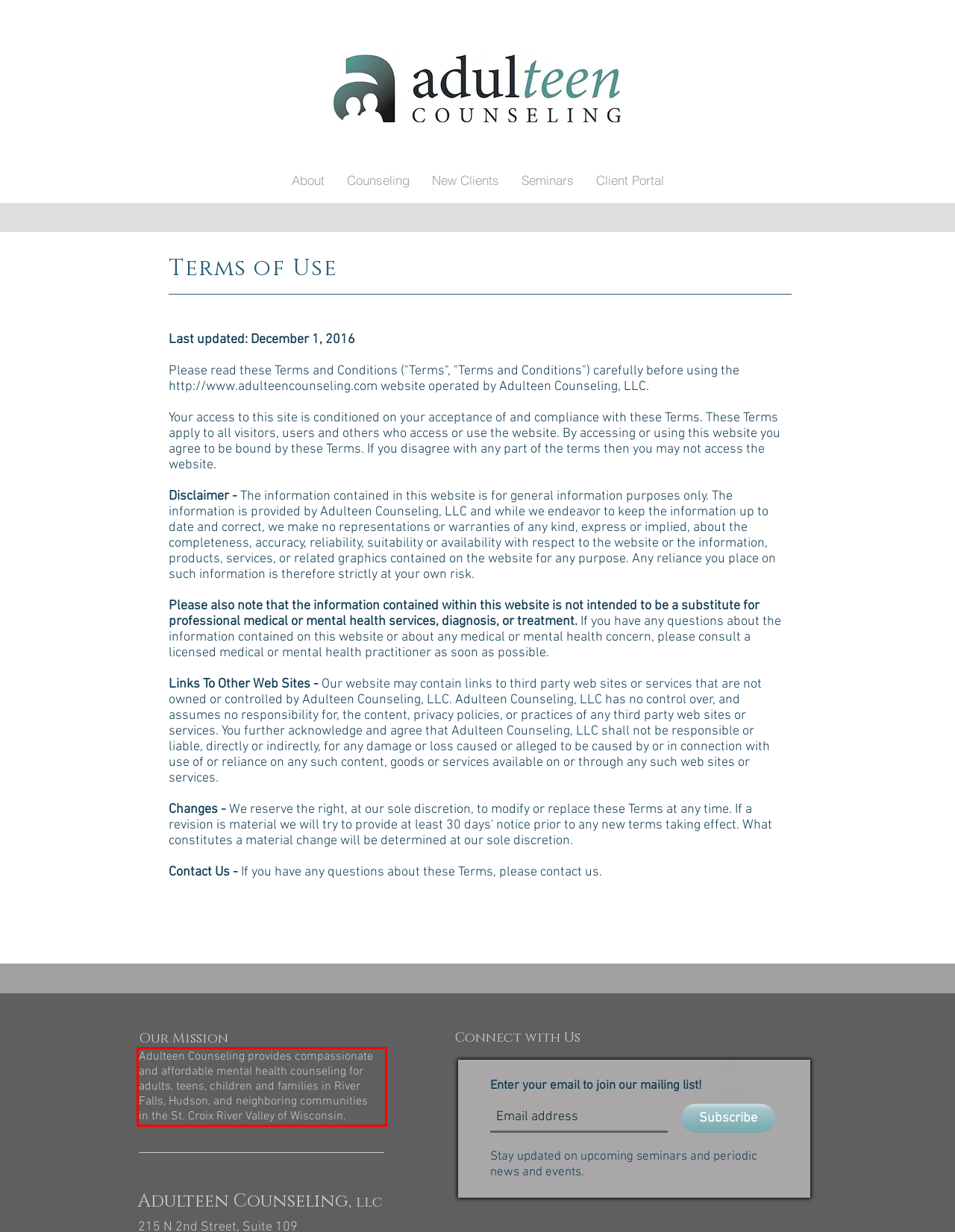Using the provided webpage screenshot, identify and read the text within the red rectangle bounding box.

Adulteen Counseling provides compassionate and affordable mental health counseling for adults, teens, children and families in River Falls, Hudson, and neighboring communities in the St. Croix River Valley of Wisconsin.